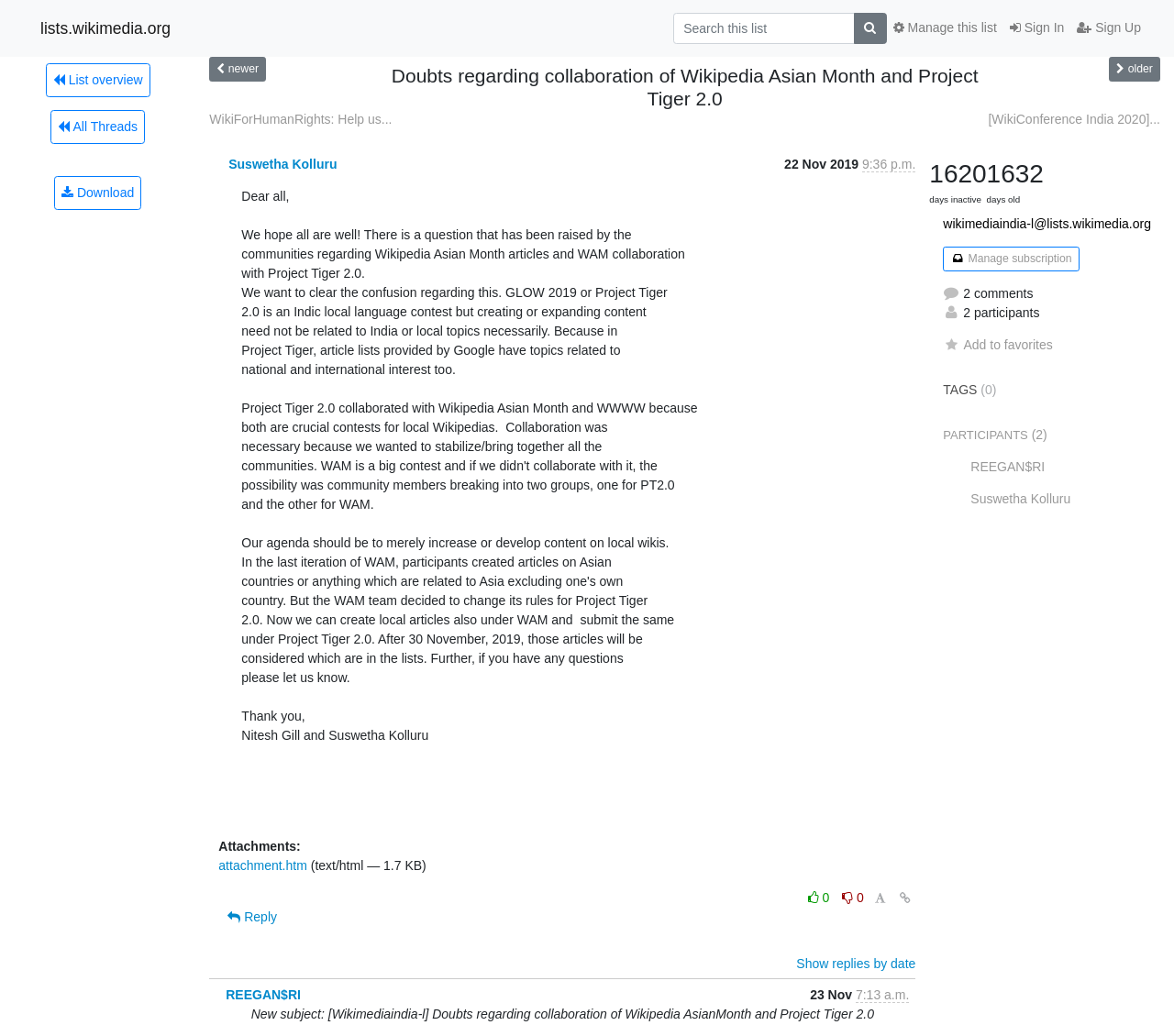What is the subject of the thread?
Kindly offer a comprehensive and detailed response to the question.

I found the answer by looking at the heading 'Doubts regarding collaboration of Wikipedia Asian Month and Project Tiger 2.0' located at the top of the webpage, which indicates the subject of the thread.